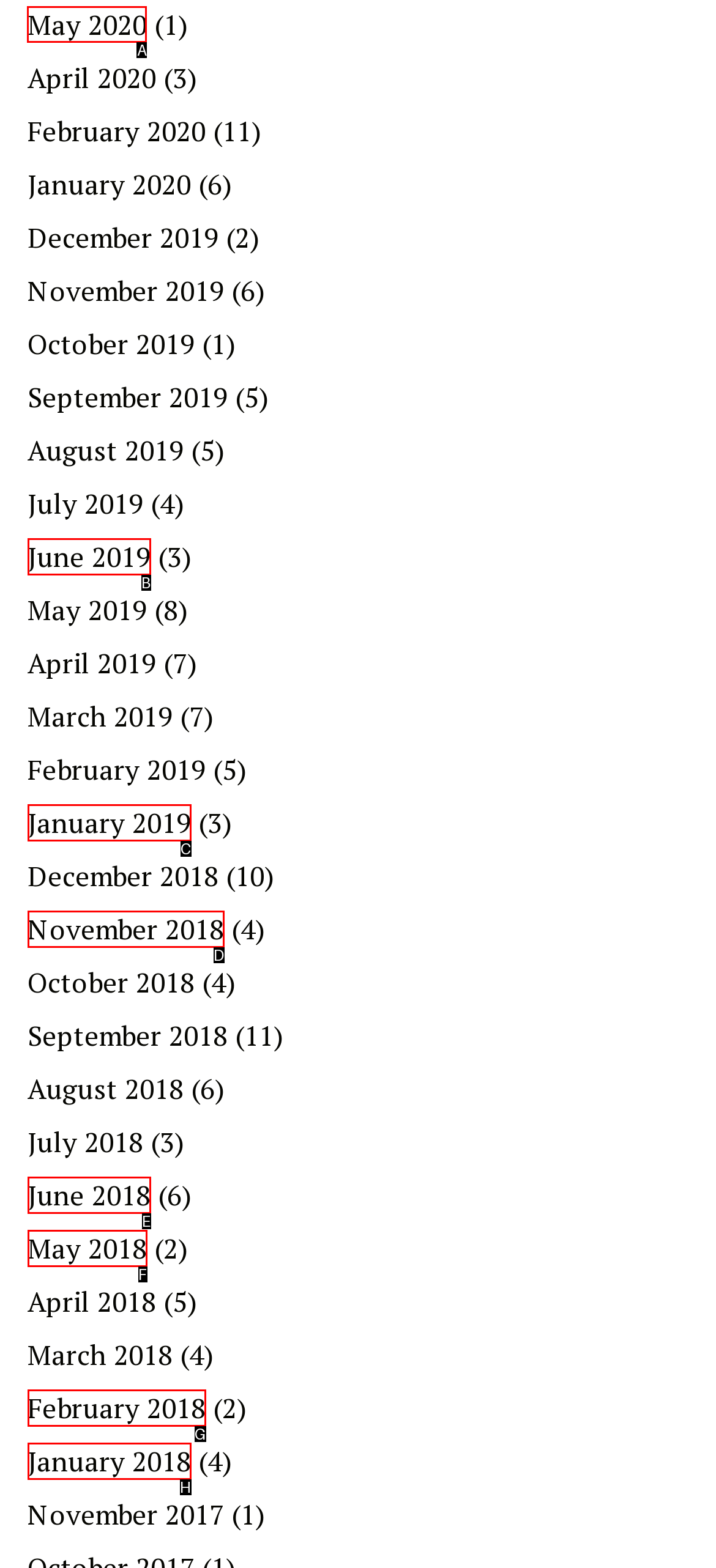Identify the letter of the correct UI element to fulfill the task: View May 2020 from the given options in the screenshot.

A